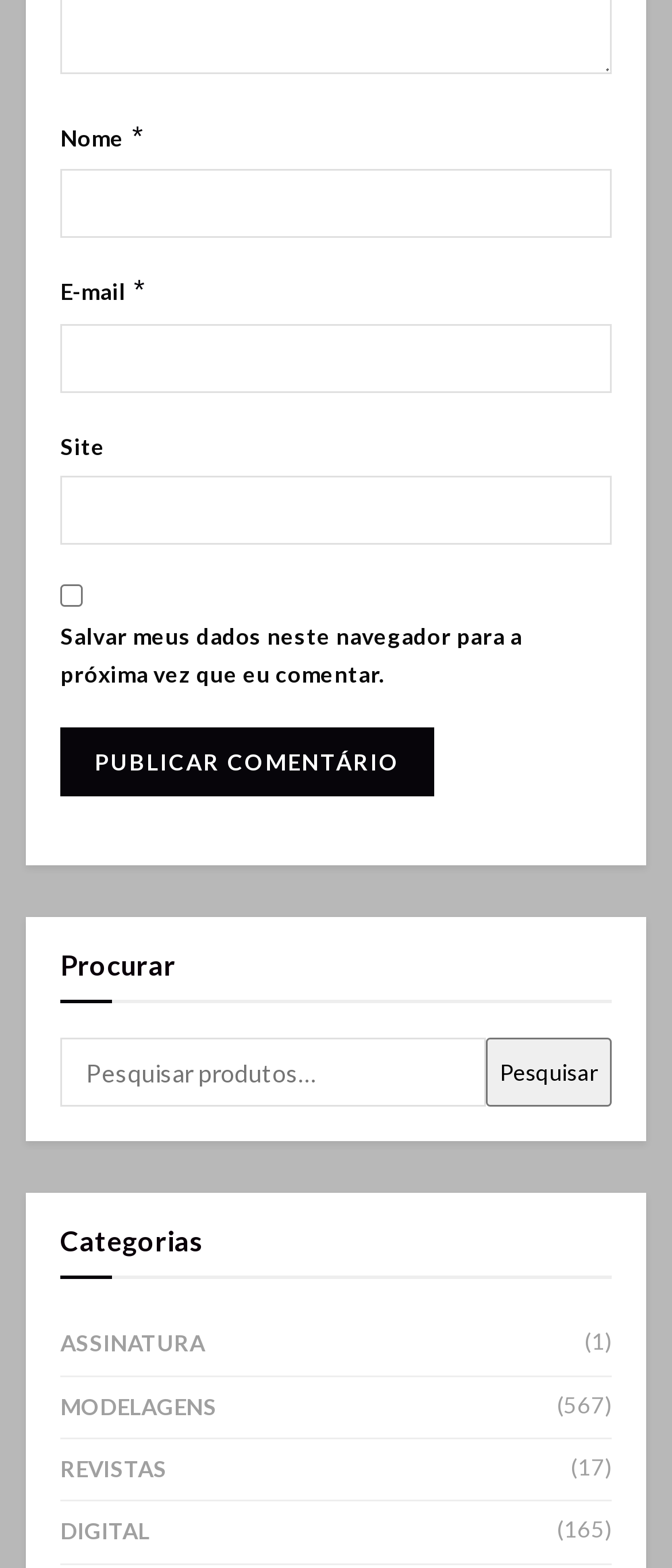Please find and report the bounding box coordinates of the element to click in order to perform the following action: "Add to wishlist". The coordinates should be expressed as four float numbers between 0 and 1, in the format [left, top, right, bottom].

None